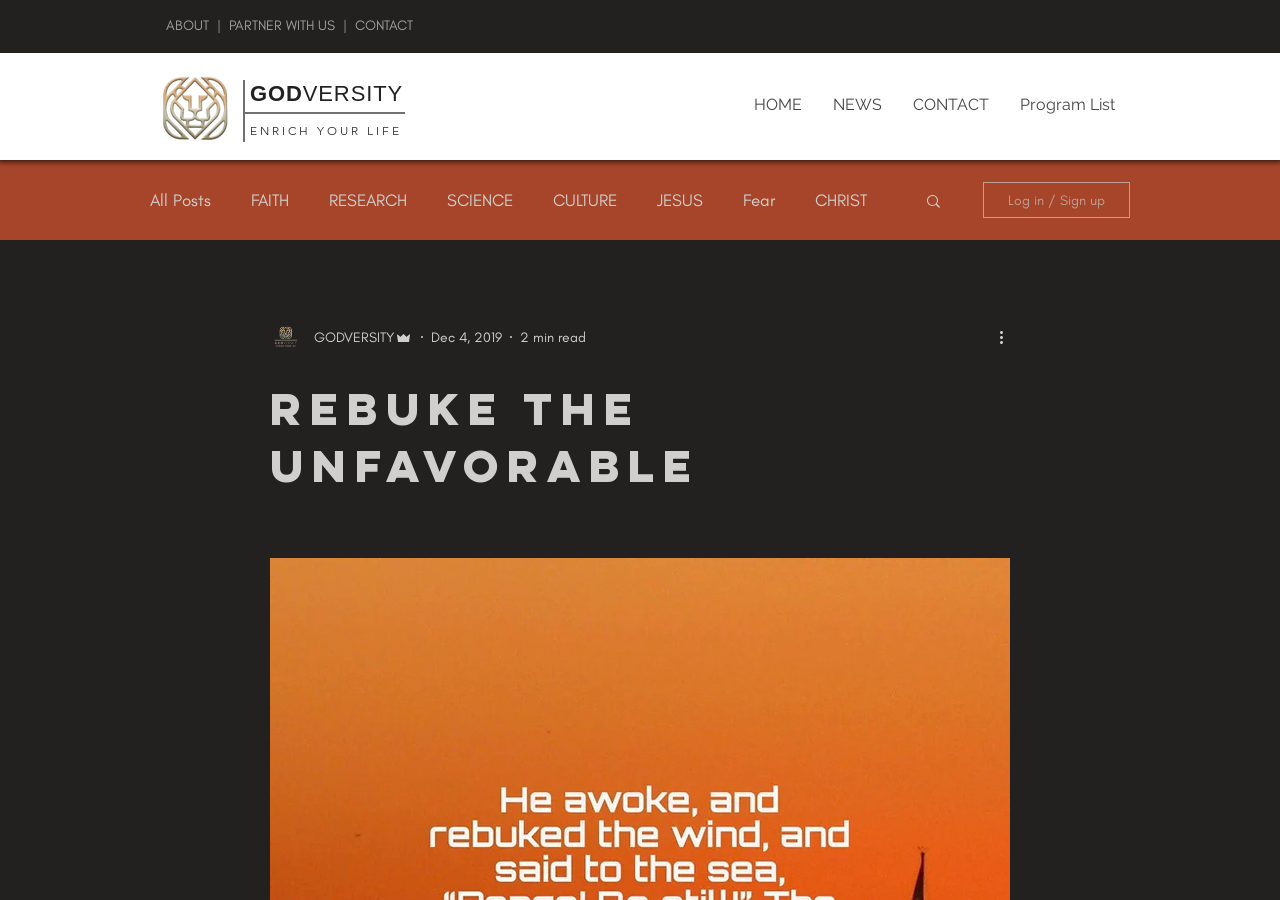What is the title of the article?
Provide a one-word or short-phrase answer based on the image.

Rebuke The Unfavorable